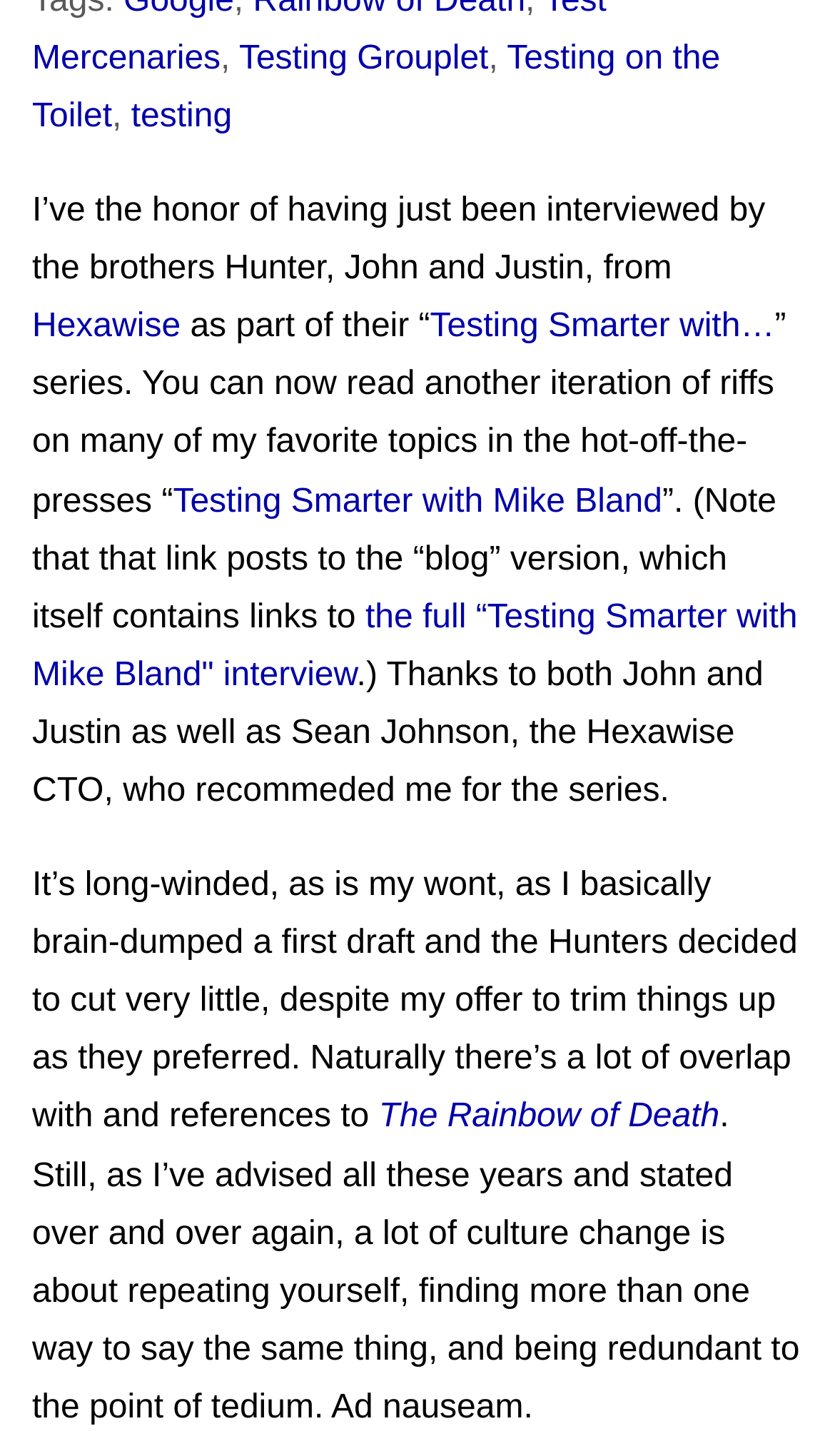Please provide the bounding box coordinate of the region that matches the element description: more here. Coordinates should be in the format (top-left x, top-left y, bottom-right x, bottom-right y) and all values should be between 0 and 1.

None